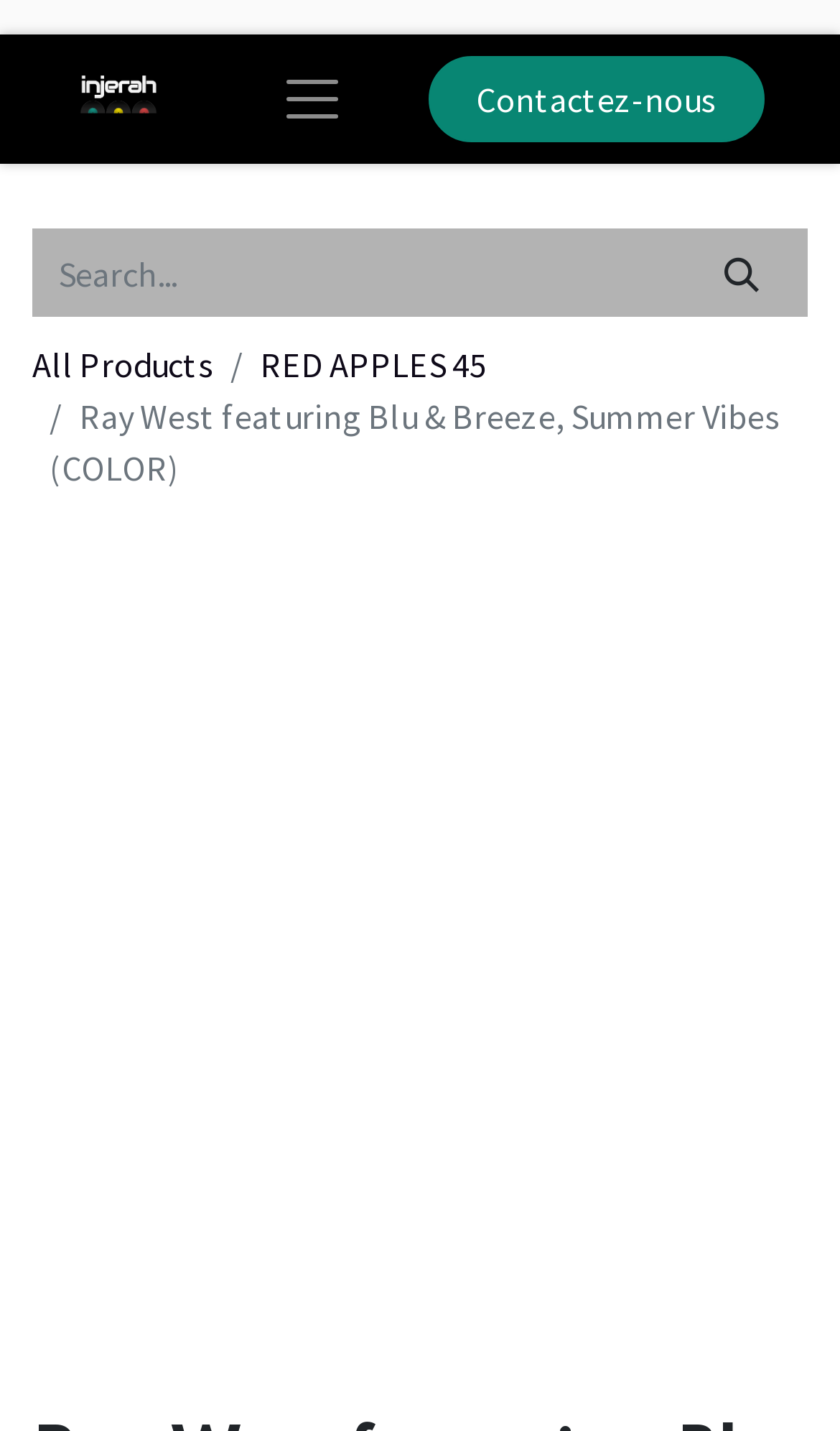Can you find the bounding box coordinates for the UI element given this description: "aria-label="Go to call""? Provide the coordinates as four float numbers between 0 and 1: [left, top, right, bottom].

None